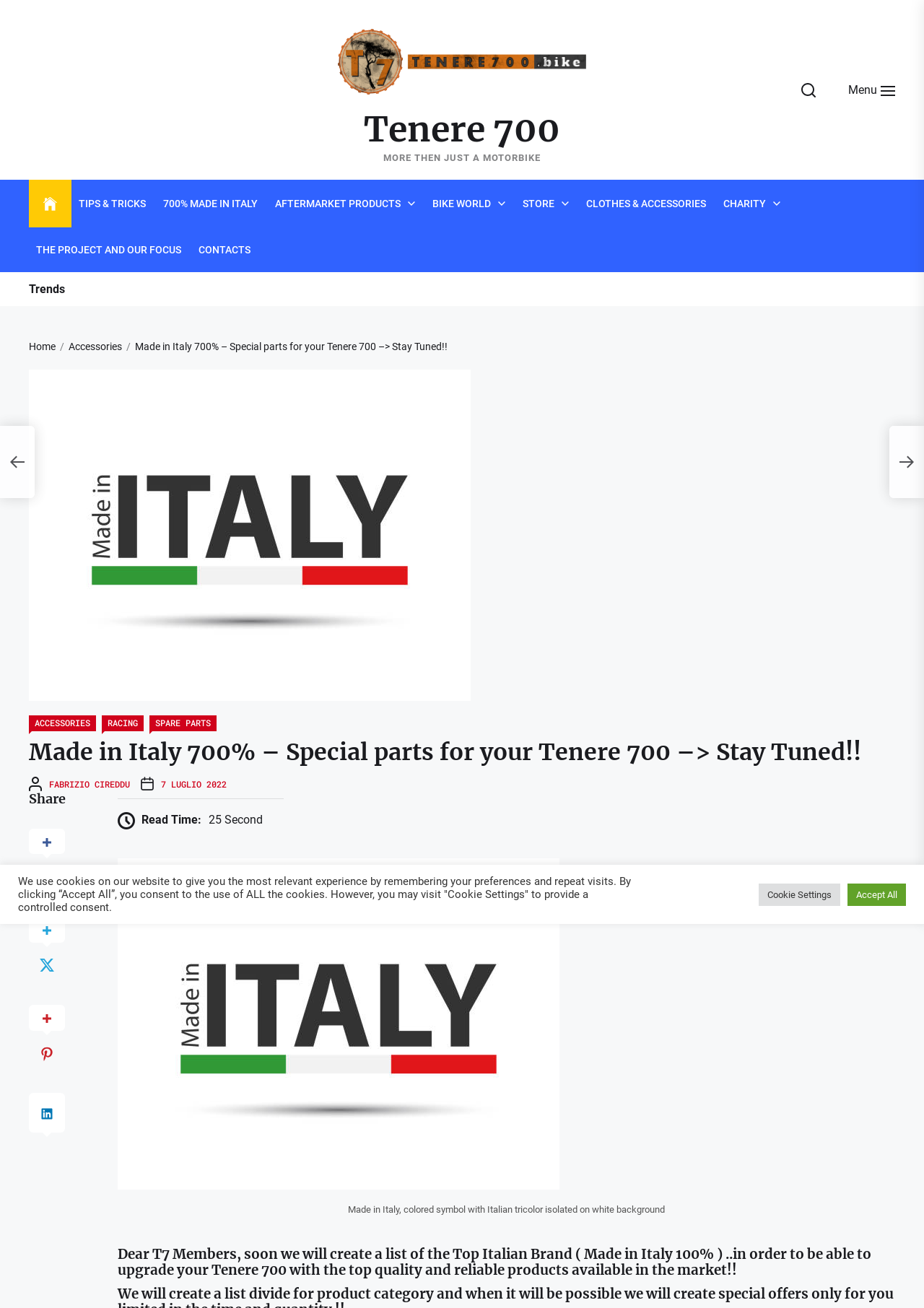How many main categories are in the navigation?
Based on the image, provide a one-word or brief-phrase response.

3